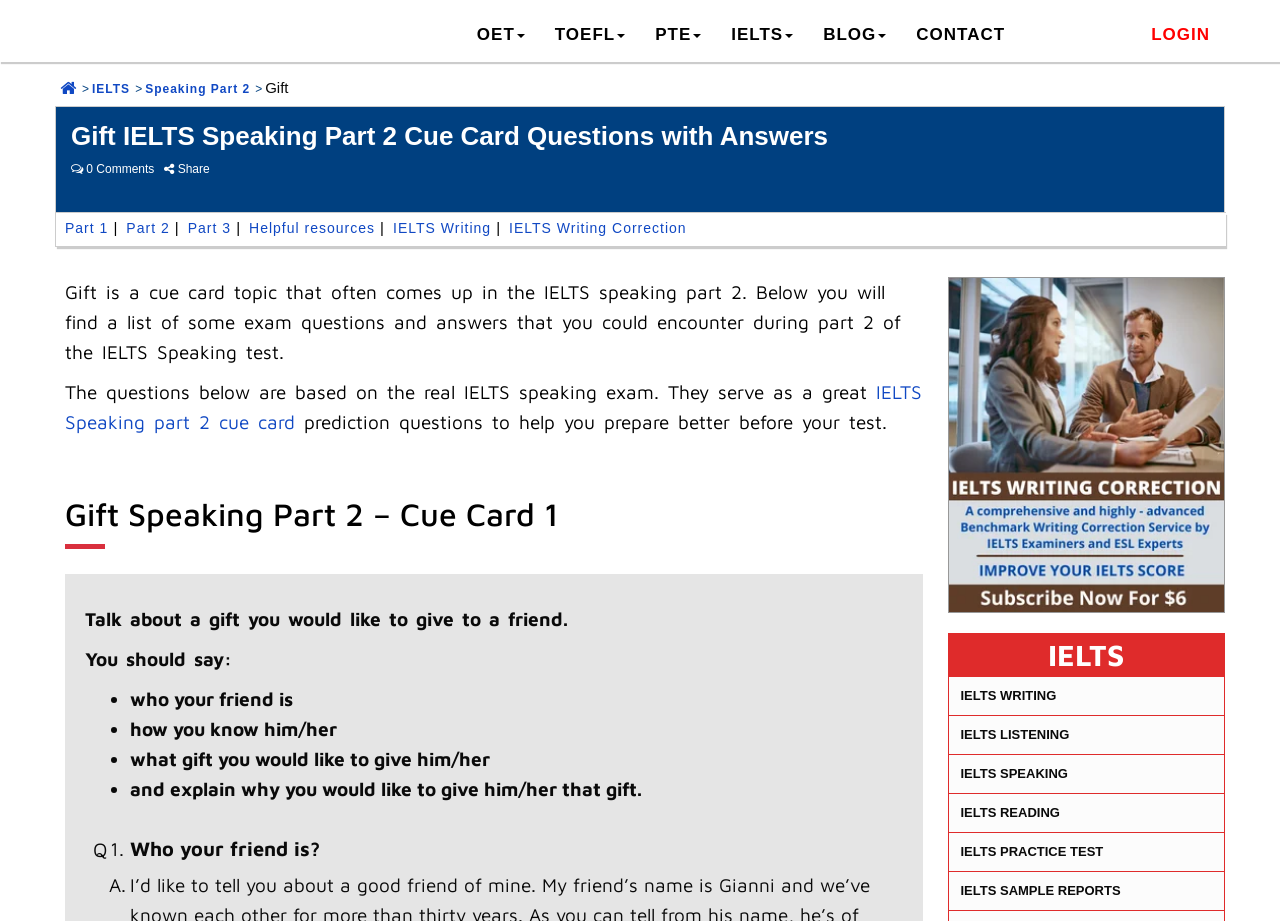Find the bounding box coordinates of the UI element according to this description: "Part 3".

[0.143, 0.232, 0.184, 0.264]